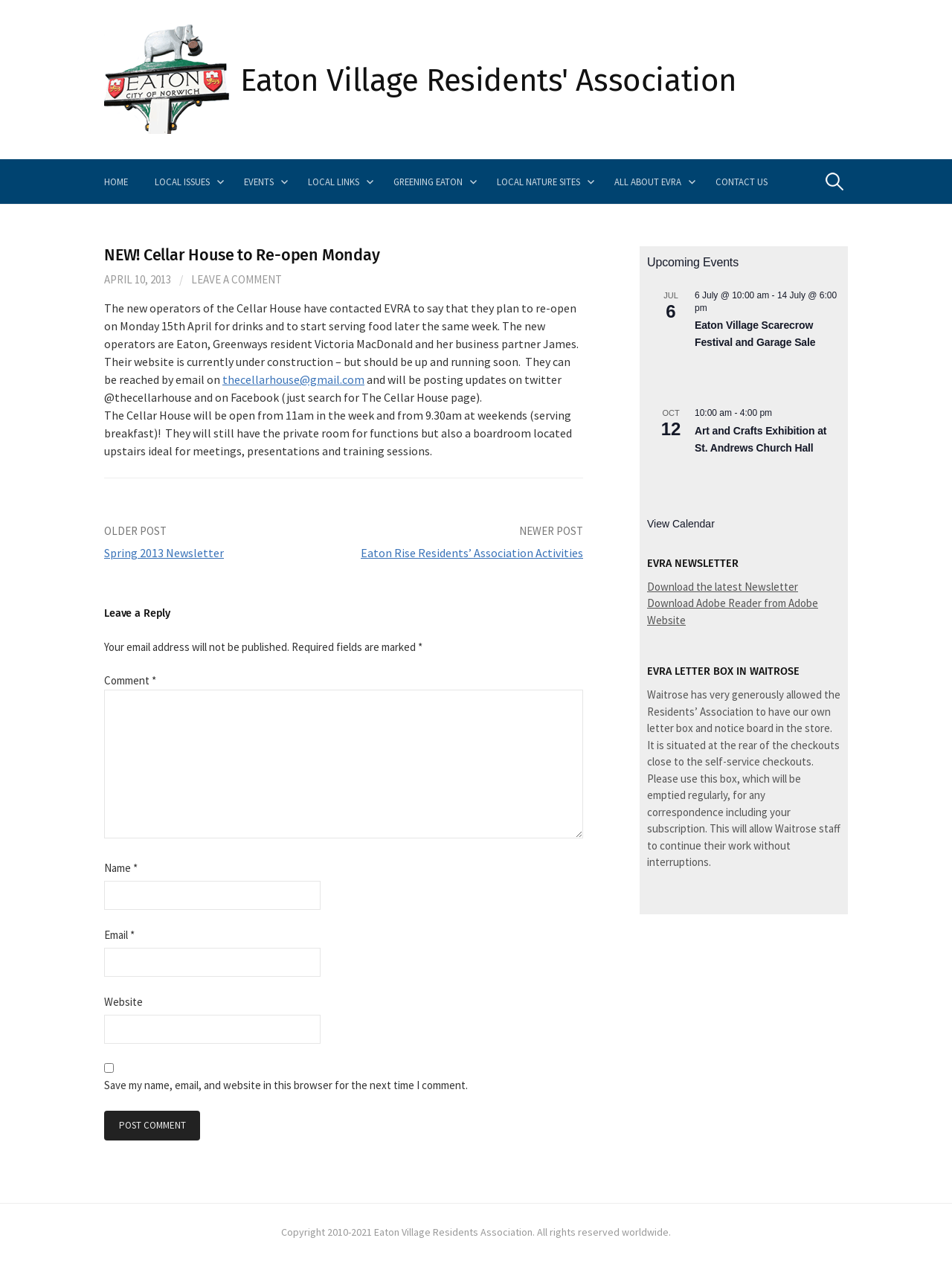What is the name of the event on July 6?
Please answer the question as detailed as possible.

I found the answer by looking at the upcoming events section which has a time element with the text '6 July @ 10:00 am' and a heading element with the text 'Eaton Village Scarecrow Festival and Garage Sale'.